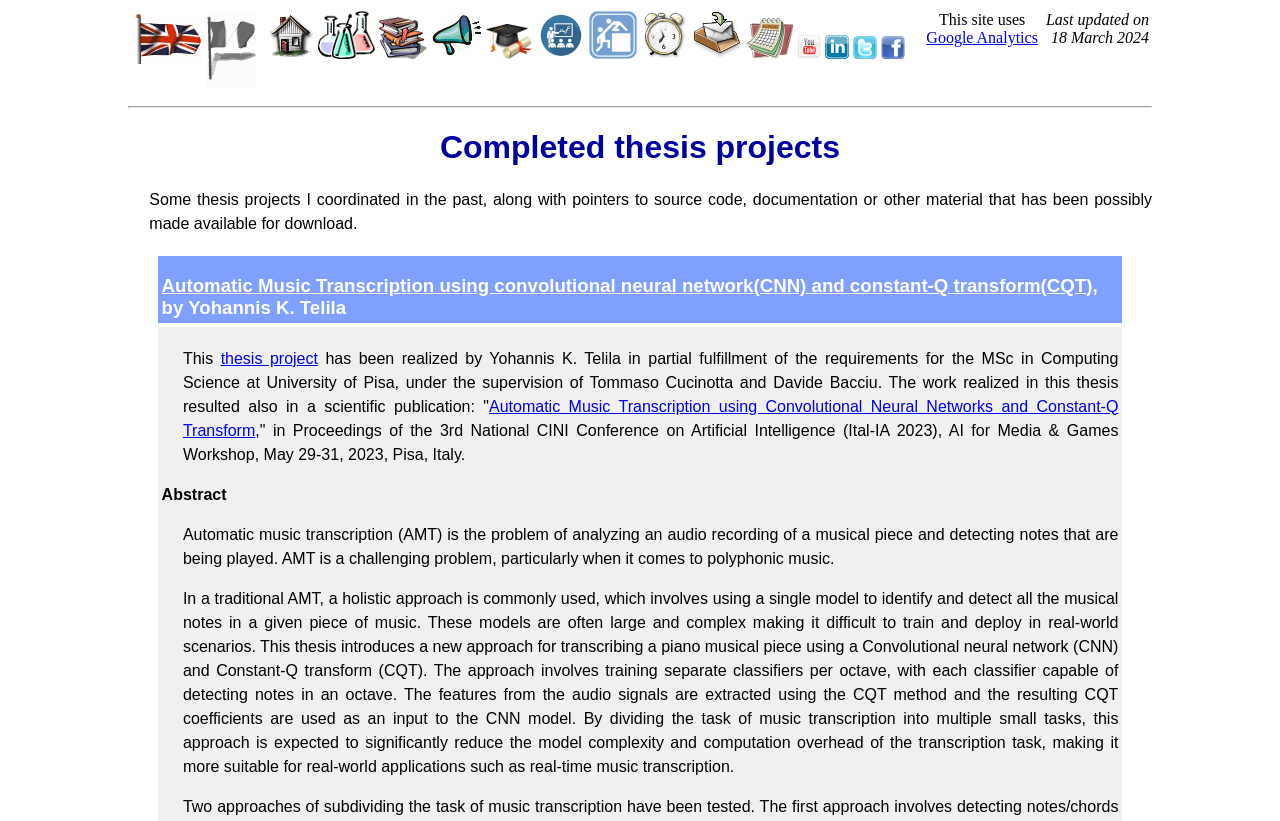Please respond in a single word or phrase: 
How many links are there in the main navigation menu?

12